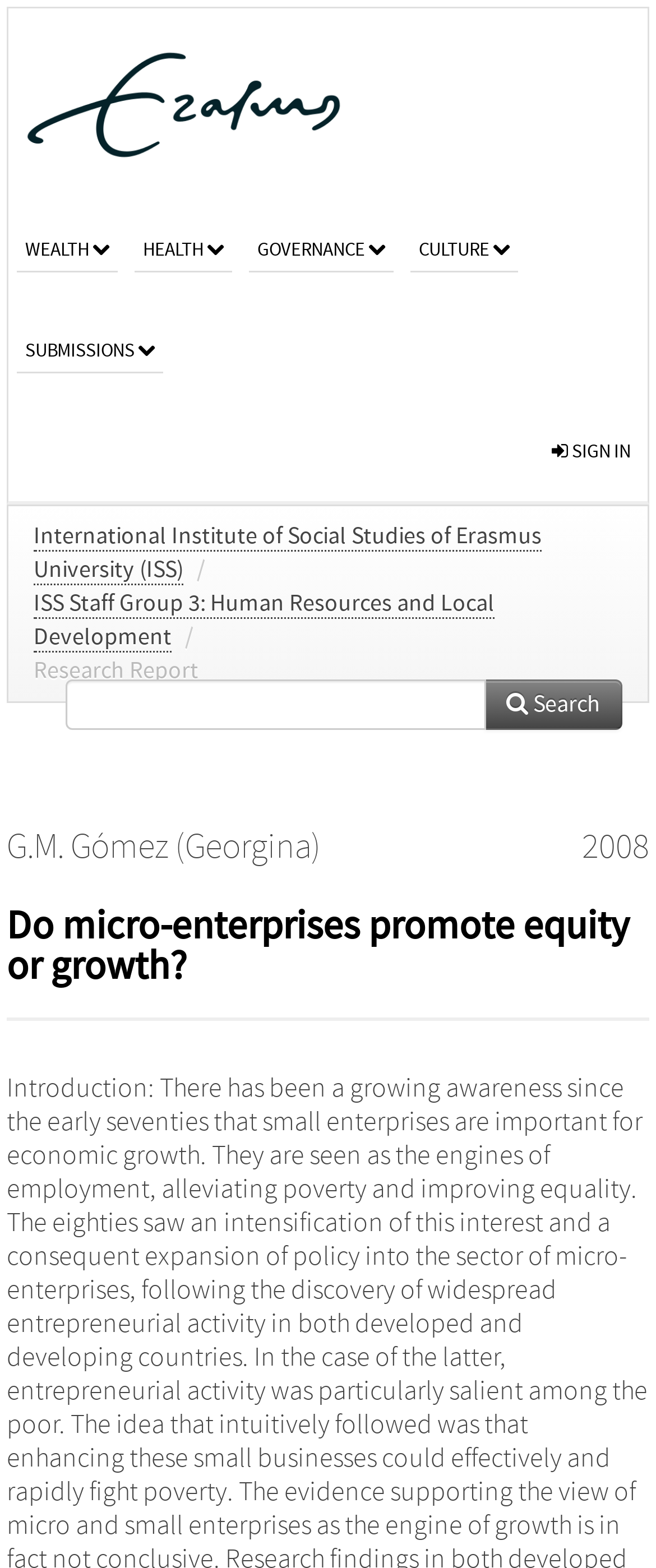Pinpoint the bounding box coordinates for the area that should be clicked to perform the following instruction: "search".

[0.738, 0.433, 0.949, 0.465]